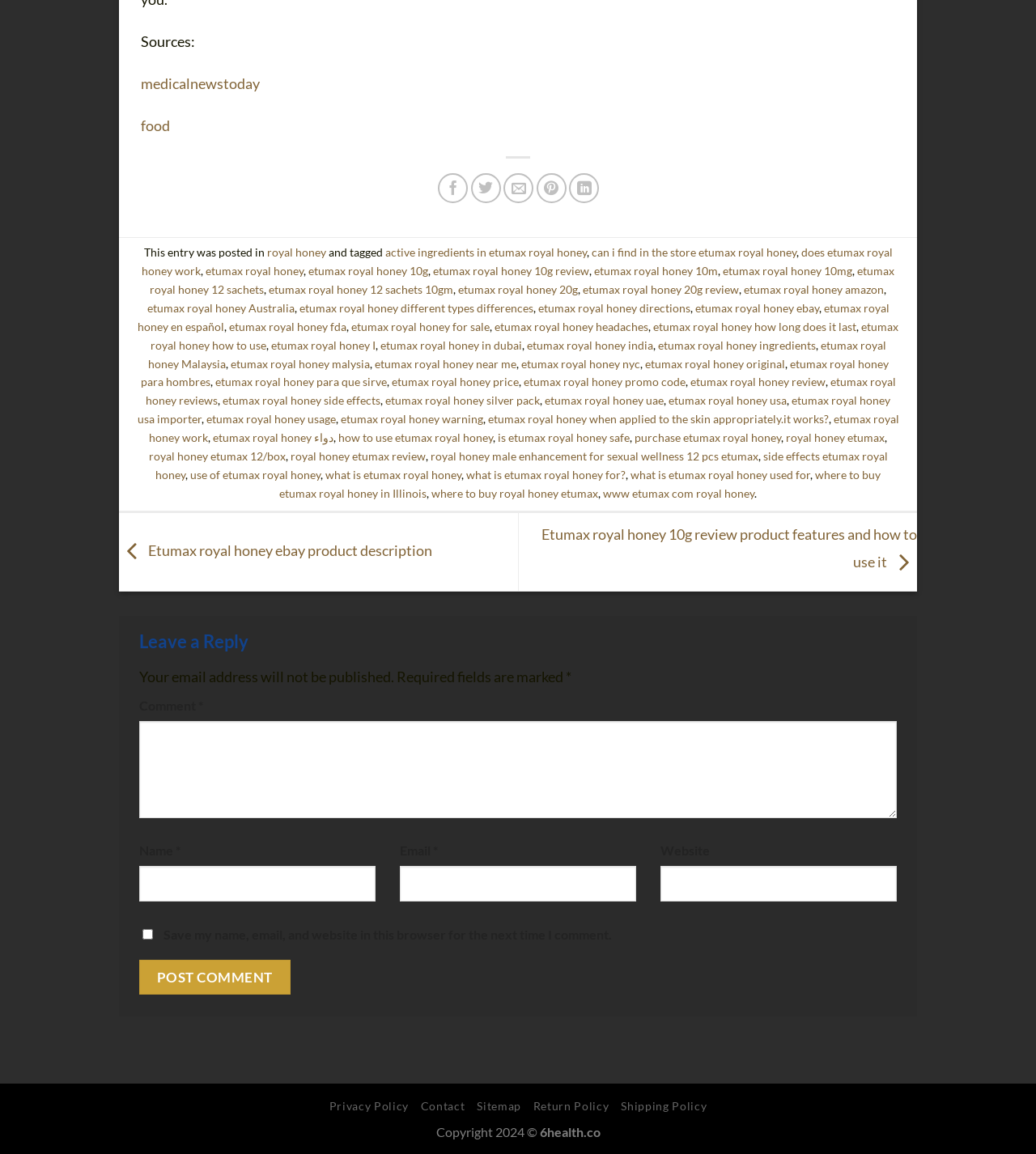Answer the question in one word or a short phrase:
What is the topic of the webpage?

etumax royal honey